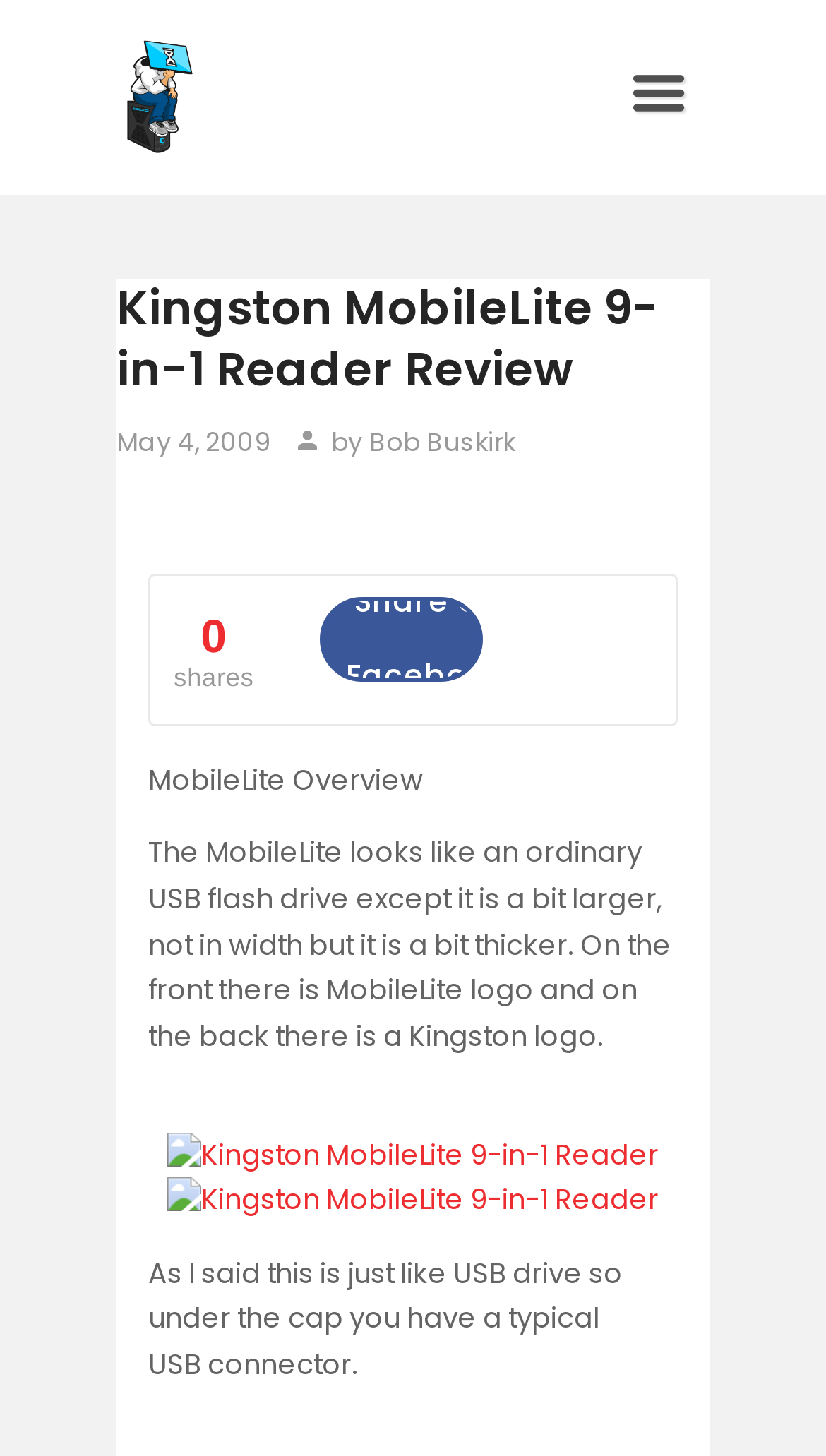Pinpoint the bounding box coordinates of the clickable element needed to complete the instruction: "Click on the 'Reviews' link". The coordinates should be provided as four float numbers between 0 and 1: [left, top, right, bottom].

[0.286, 0.252, 0.714, 0.313]